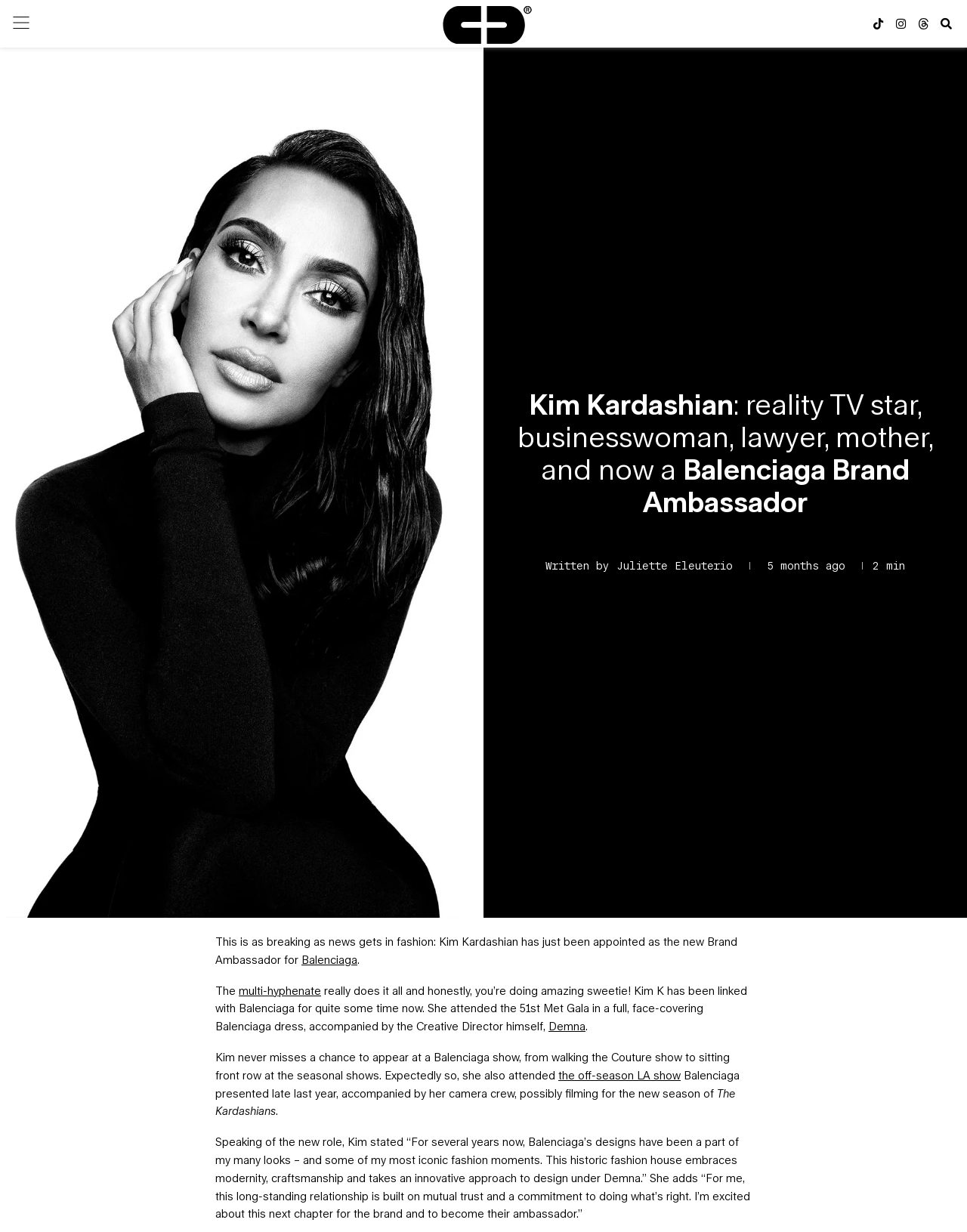What is the name of the social media platform with a thread icon?
Answer with a single word or phrase by referring to the visual content.

Threads